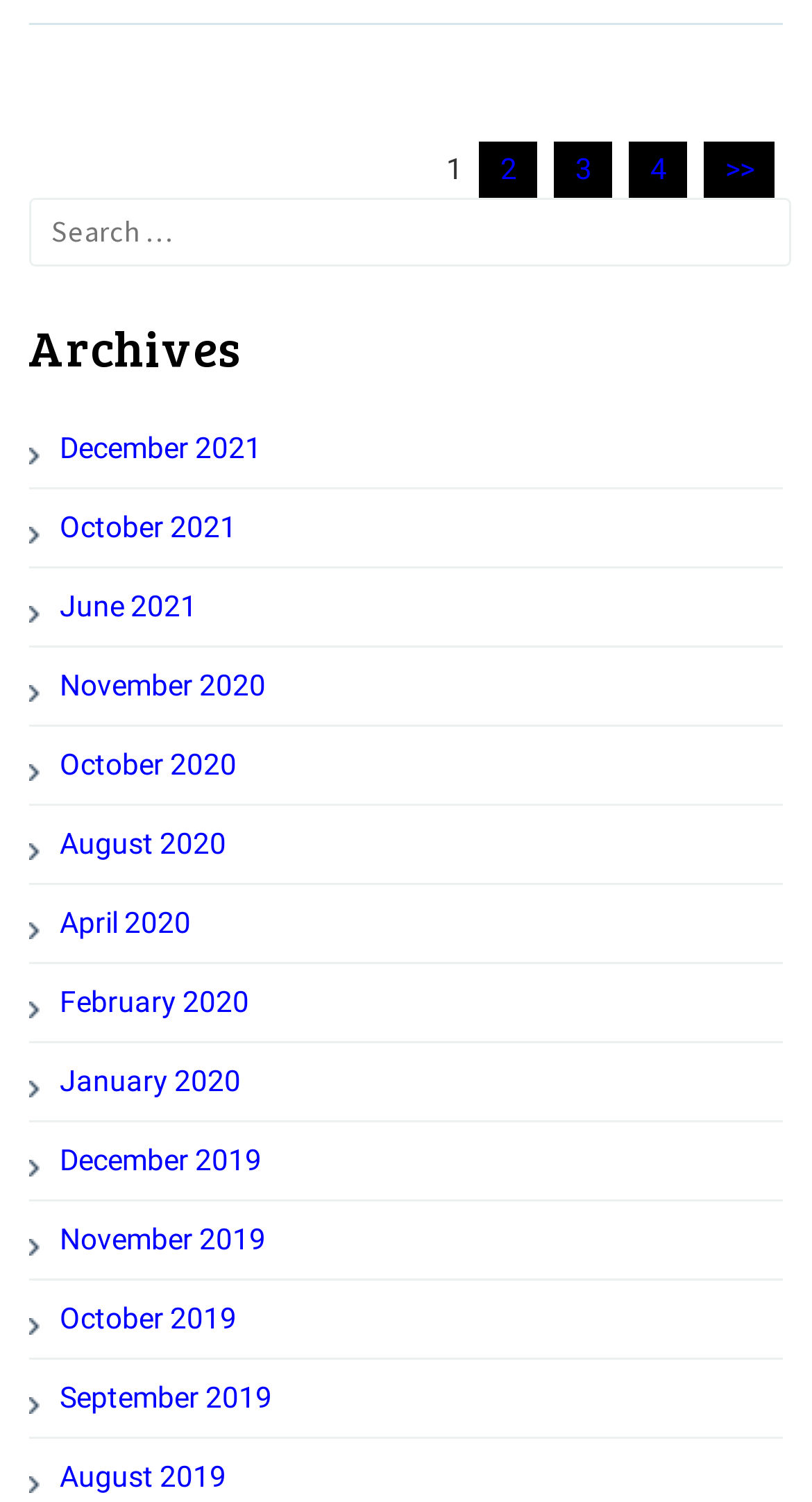Given the element description "November 2019" in the screenshot, predict the bounding box coordinates of that UI element.

[0.035, 0.814, 0.327, 0.837]